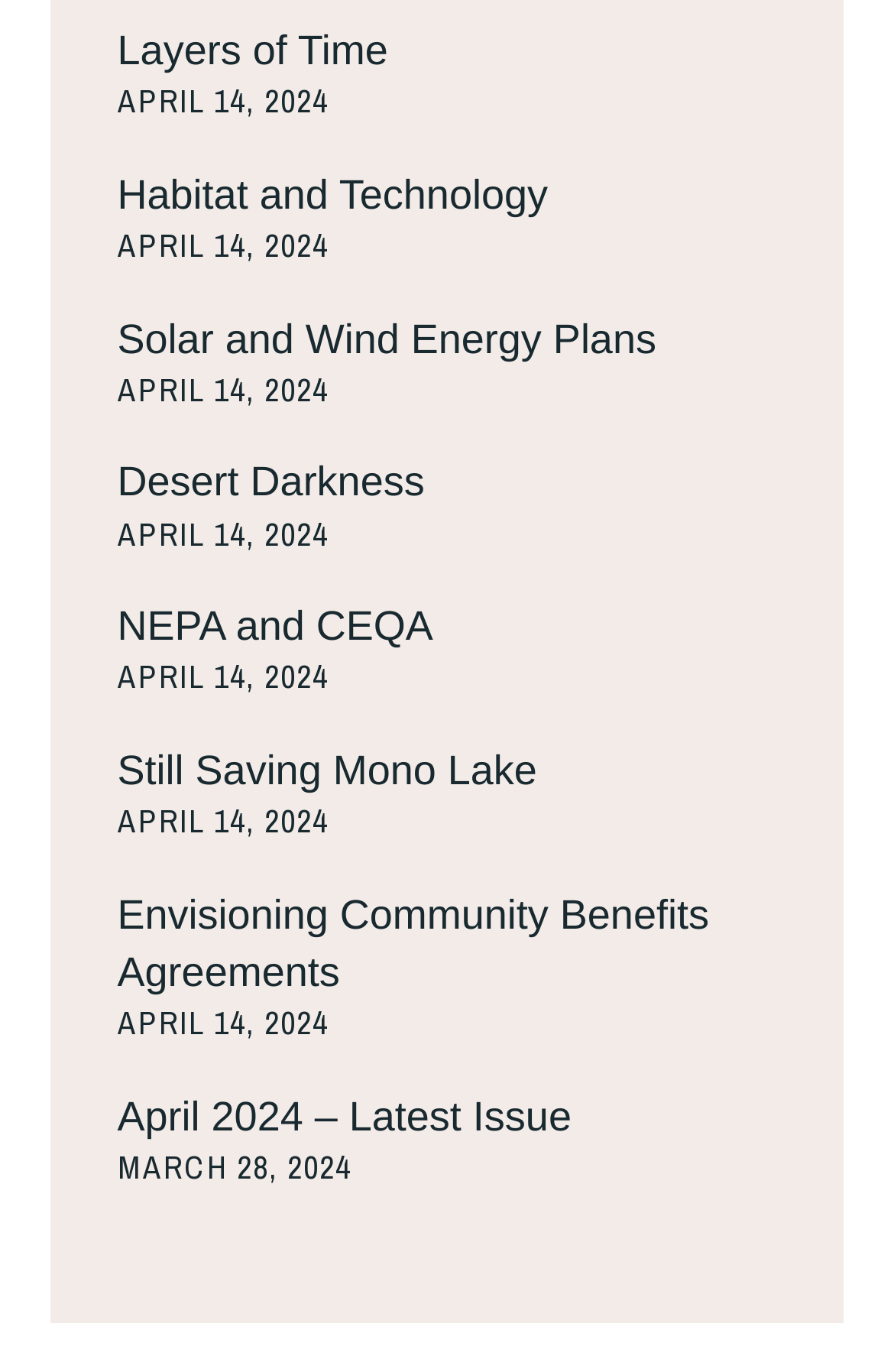What is the date of the latest issue?
From the screenshot, provide a brief answer in one word or phrase.

April 14, 2024